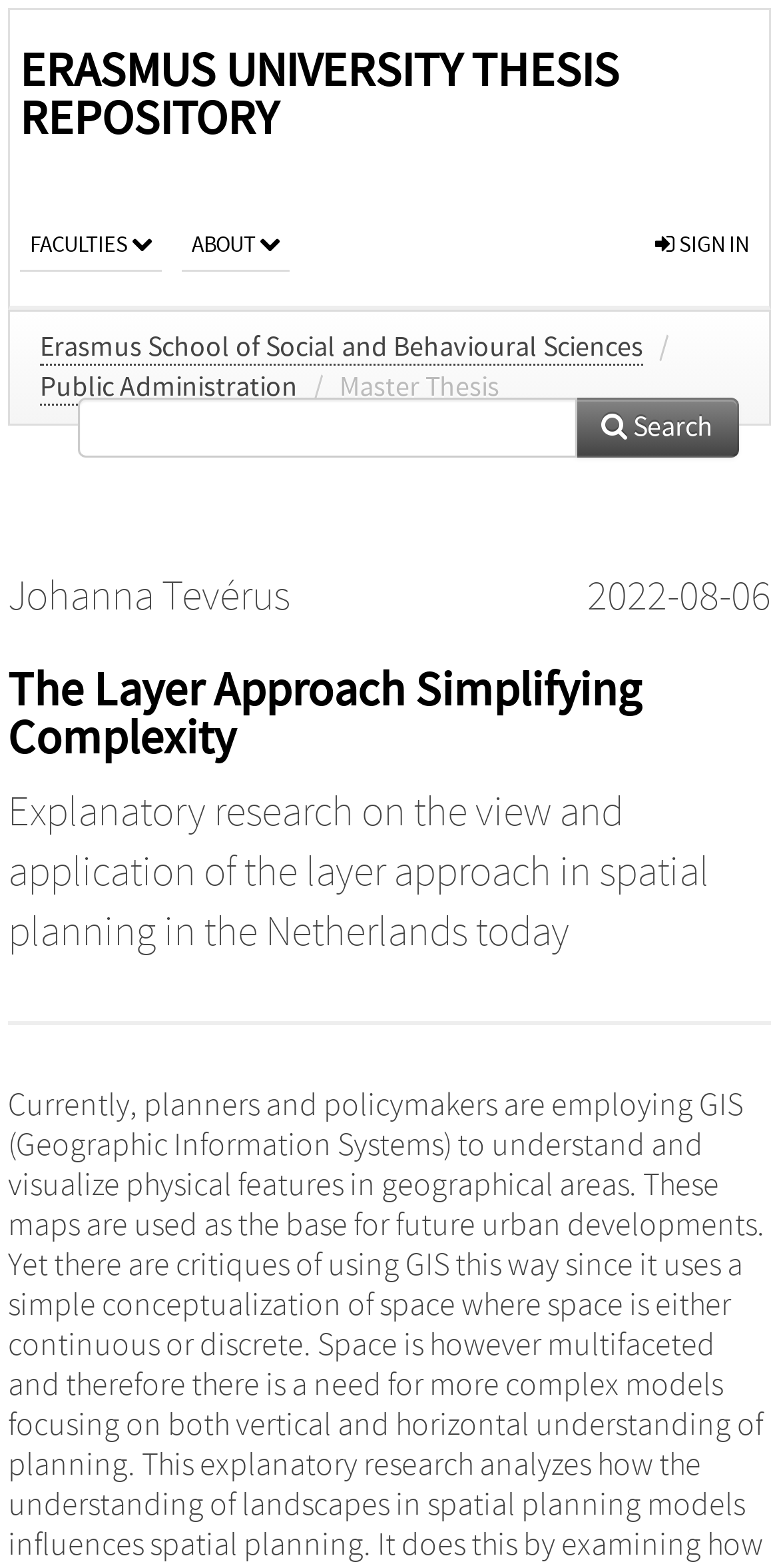Locate the bounding box coordinates of the UI element described by: "Faculties". Provide the coordinates as four float numbers between 0 and 1, formatted as [left, top, right, bottom].

[0.026, 0.119, 0.208, 0.173]